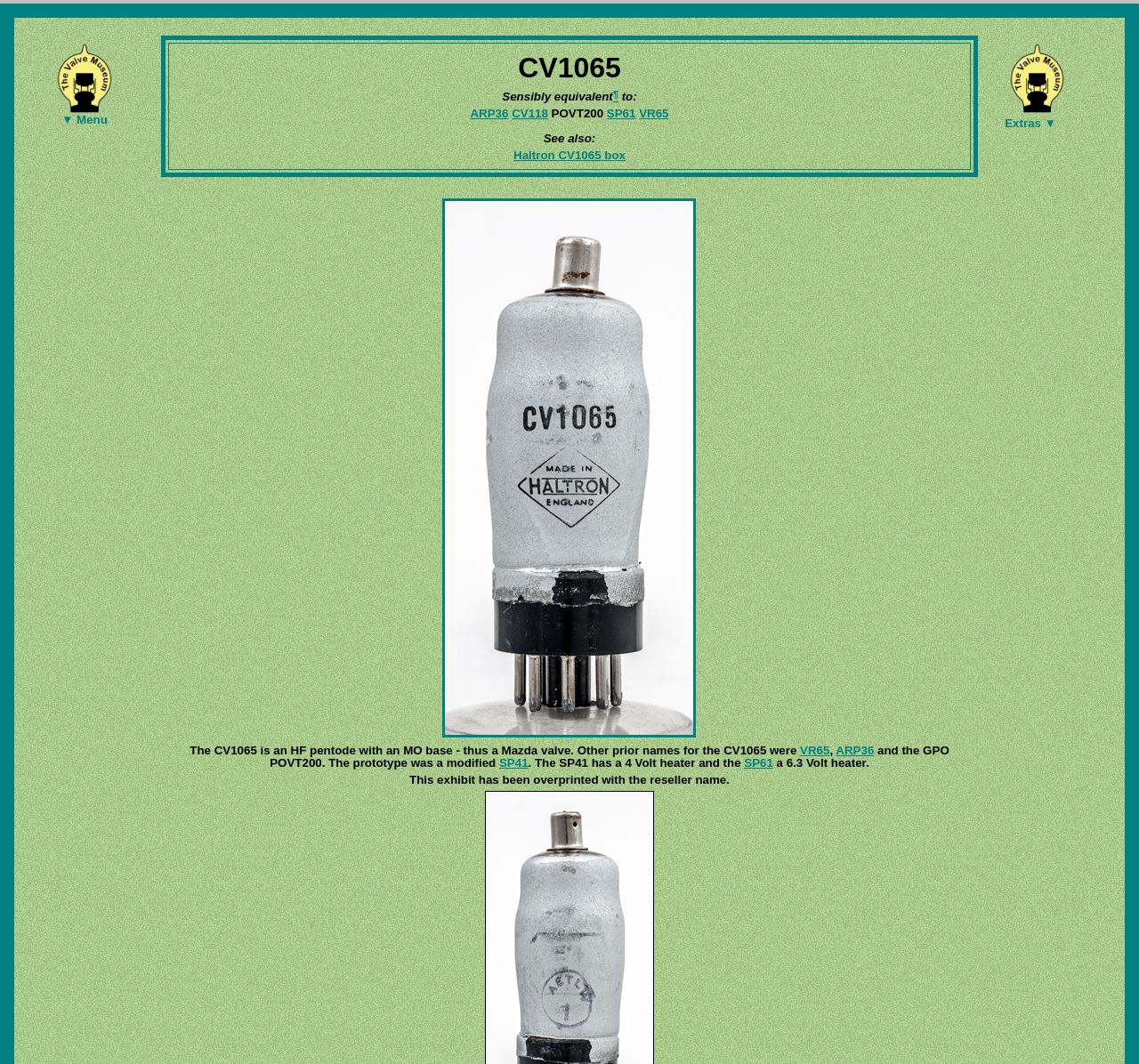Please pinpoint the bounding box coordinates for the region I should click to adhere to this instruction: "Click the ARP36 link".

[0.413, 0.101, 0.446, 0.113]